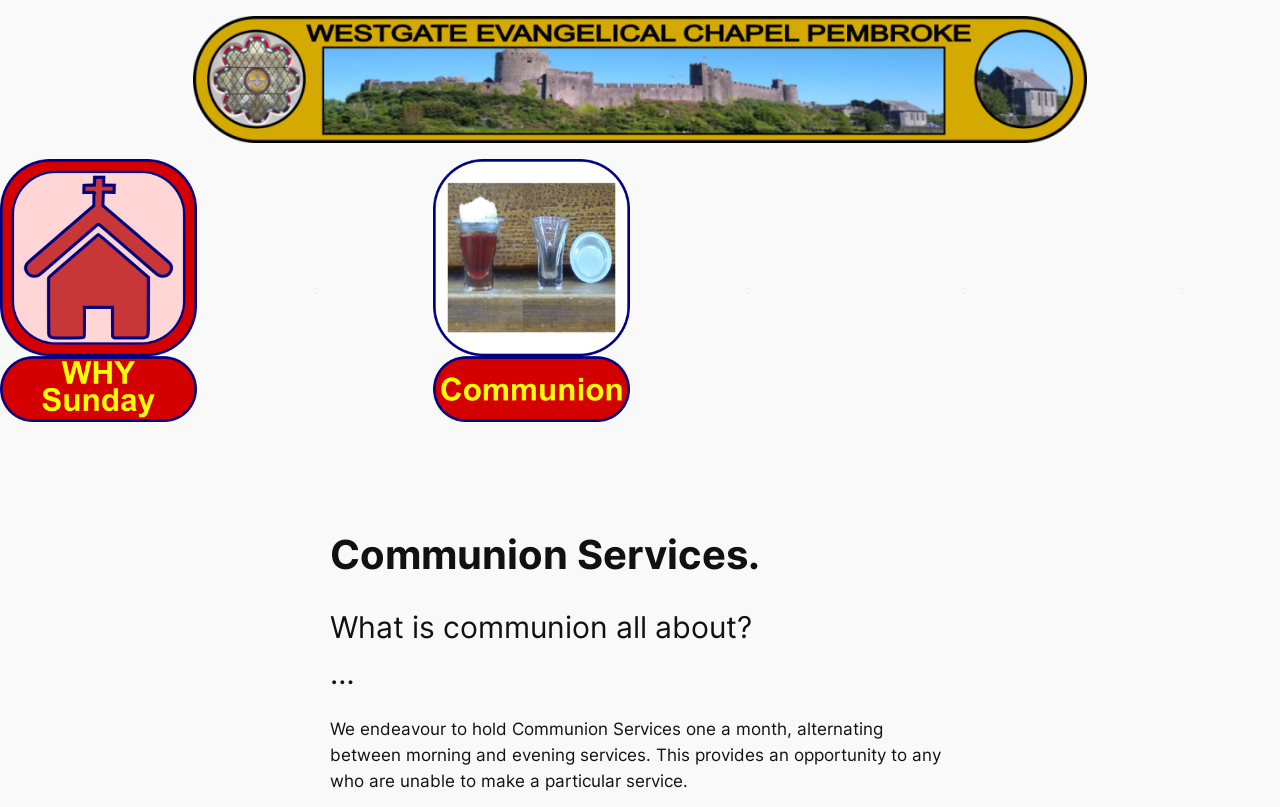Summarize the webpage with a detailed and informative caption.

The webpage appears to be about Communion Services at Westgate Evangelical Chapel. At the top, there is a large banner with a figure, likely an image, spanning almost the entire width of the page. Below this banner, there are five smaller figures, each containing an image, arranged horizontally across the page. The fourth figure from the left contains an enlargeable image with a button to enlarge it.

Below these figures, there are four blocks of text. The first block is a heading that reads "Communion Services." The second block is a question that asks "What is communion all about?" The third block is an ellipsis, indicating that there is more information to come. The fourth block is a paragraph that explains the schedule of Communion Services at the chapel, stating that they are held once a month, alternating between morning and evening services, to accommodate those who cannot attend a particular service.

There are also two links at the top of the page, one on the left and one on the right, but their contents are not specified. Additionally, there is a figure with a link on the top-right corner of the page, but its contents are also not specified.